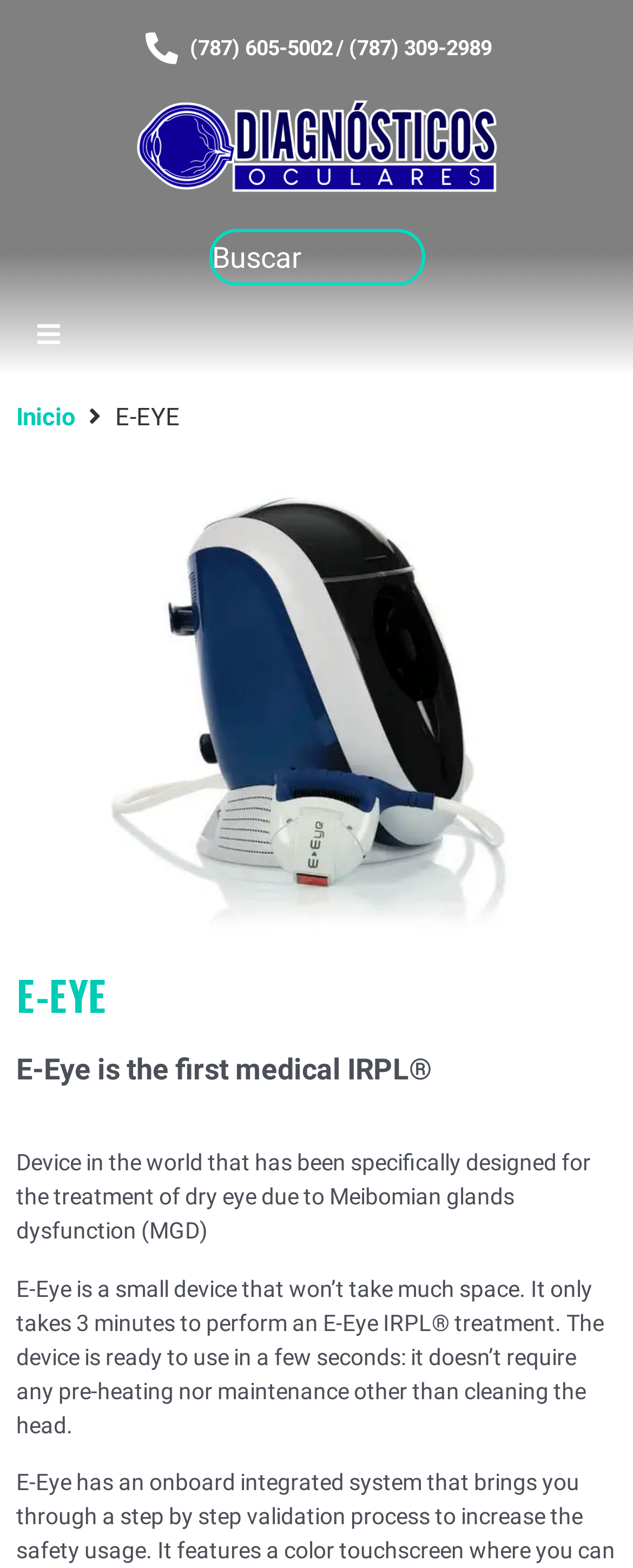Describe all the key features of the webpage in detail.

The webpage is about E-EYE, a medical device for treating dry eye due to Meibomian glands dysfunction. At the top left, there is a logo image of E-Eye, which spans almost the entire width of the page. Below the logo, there is a heading that reads "E-EYE" in a prominent font. 

To the left of the logo, there are two phone numbers, "(787) 605-5002" and "(787) 309-2989", which are clickable links. Below these phone numbers, there is a link to "Diagnósticos Oculares" accompanied by an image with the same name. 

On the right side of the page, there is a search box. Below the search box, there is a link to "Inicio" at the top left corner. Next to the "Inicio" link, there is a static text "E-EYE" in a smaller font. 

The main content of the page is divided into three paragraphs. The first paragraph describes E-Eye as the first medical IRPL device designed for treating dry eye due to Meibomian glands dysfunction. The second paragraph is not present. The third paragraph explains the features of E-Eye, stating that it is a small device that can perform a treatment in just 3 minutes and requires minimal maintenance.